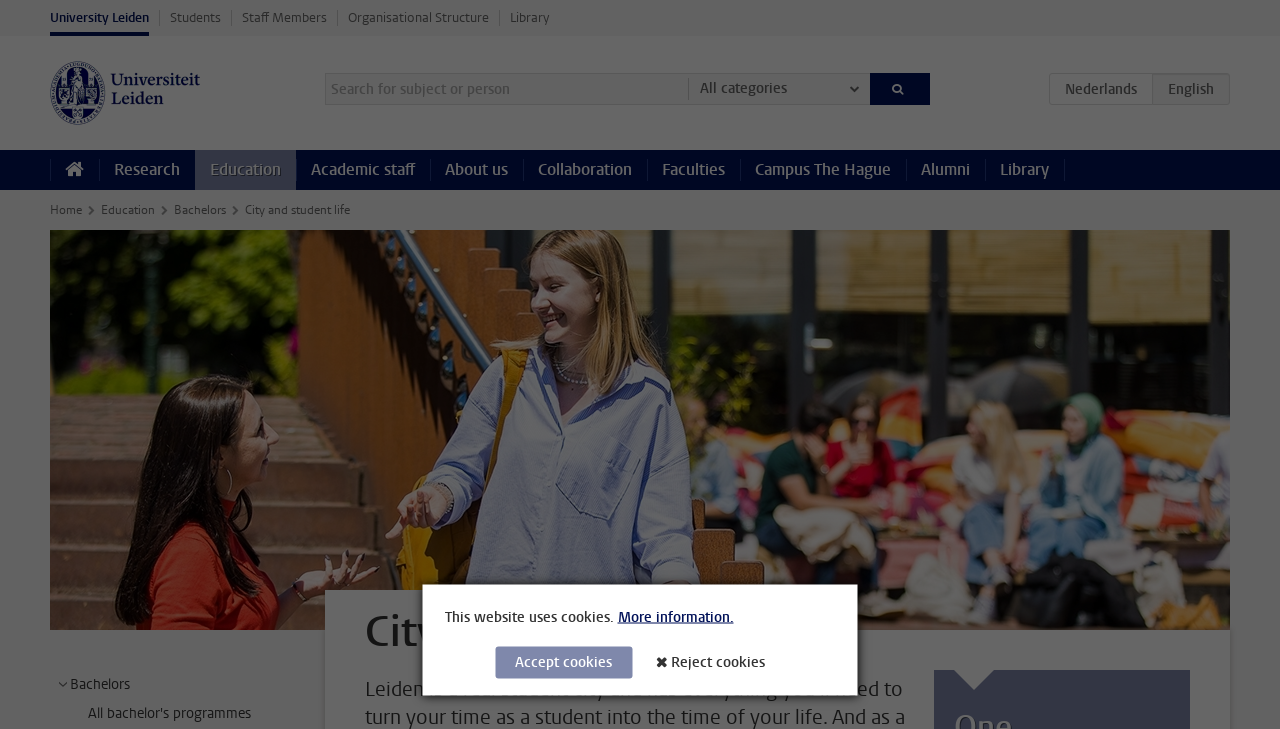Please give a succinct answer using a single word or phrase:
How many buttons are in the cookie notification section?

3